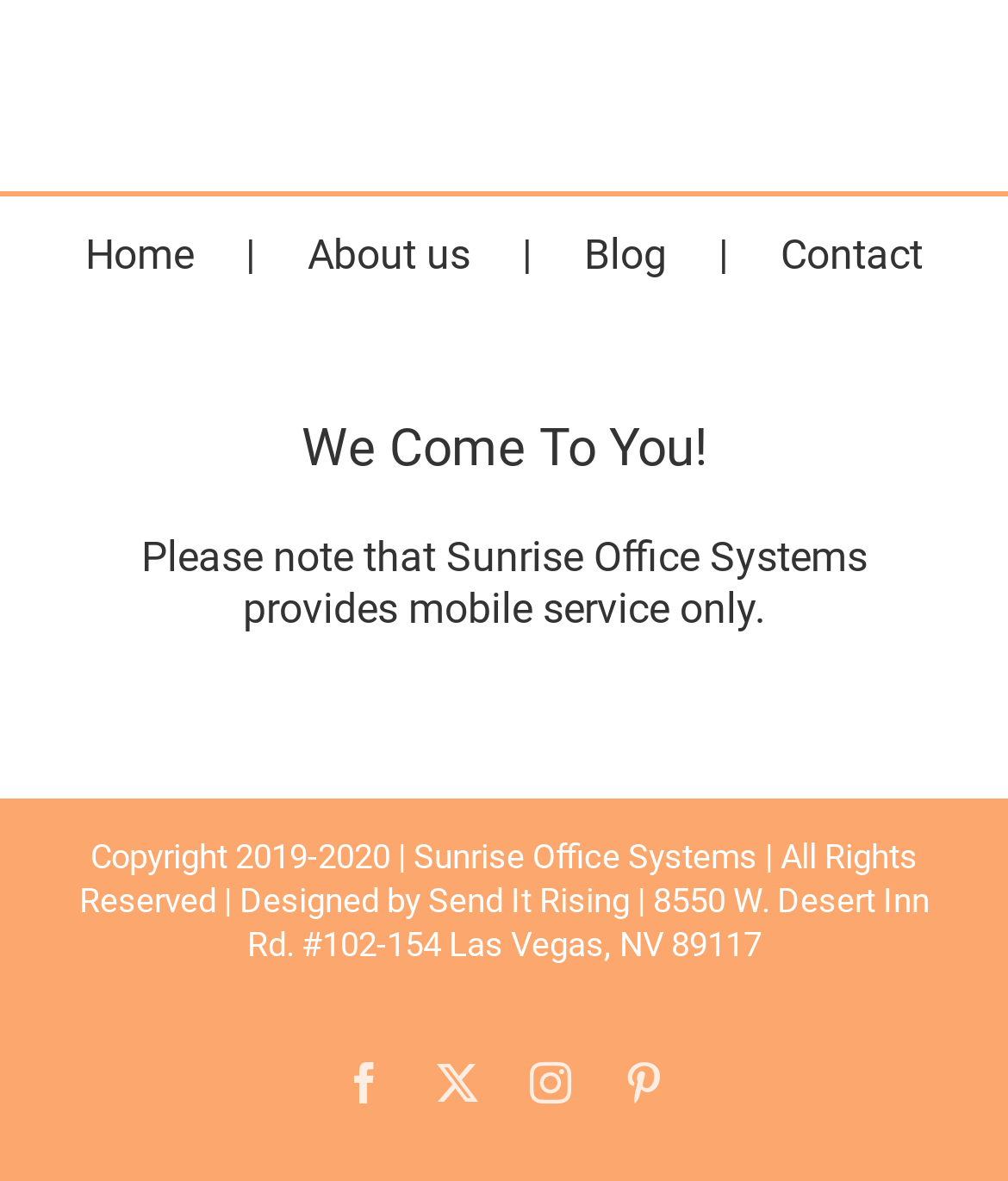How many social media links are present?
Please interpret the details in the image and answer the question thoroughly.

There are four social media links present, namely Facebook, X, Instagram, and Pinterest, which are represented by their respective icons.